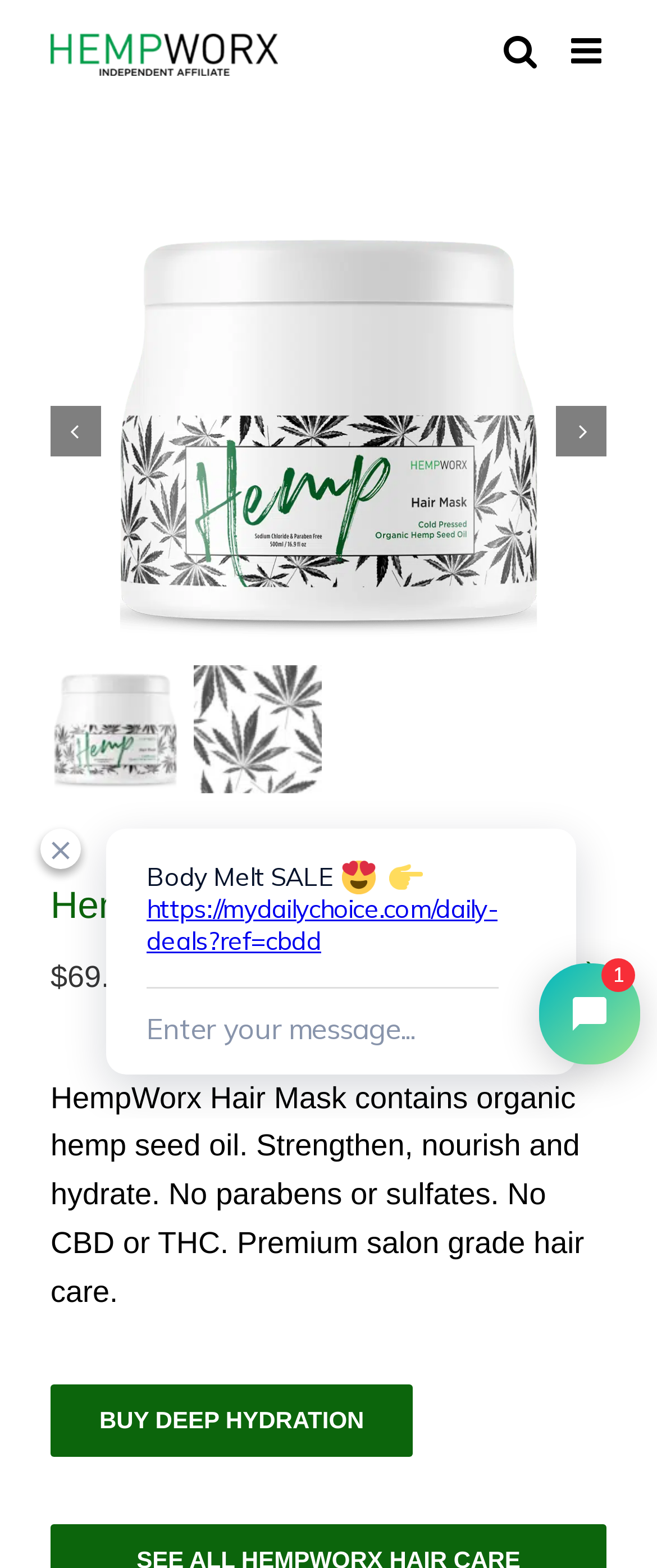Look at the image and answer the question in detail:
What is the rating of the HempWorx Hair Mask based on customer reviews?

The rating of the HempWorx Hair Mask can be found by looking at the image that says 'Rated 5.00 out of 5' on the webpage.